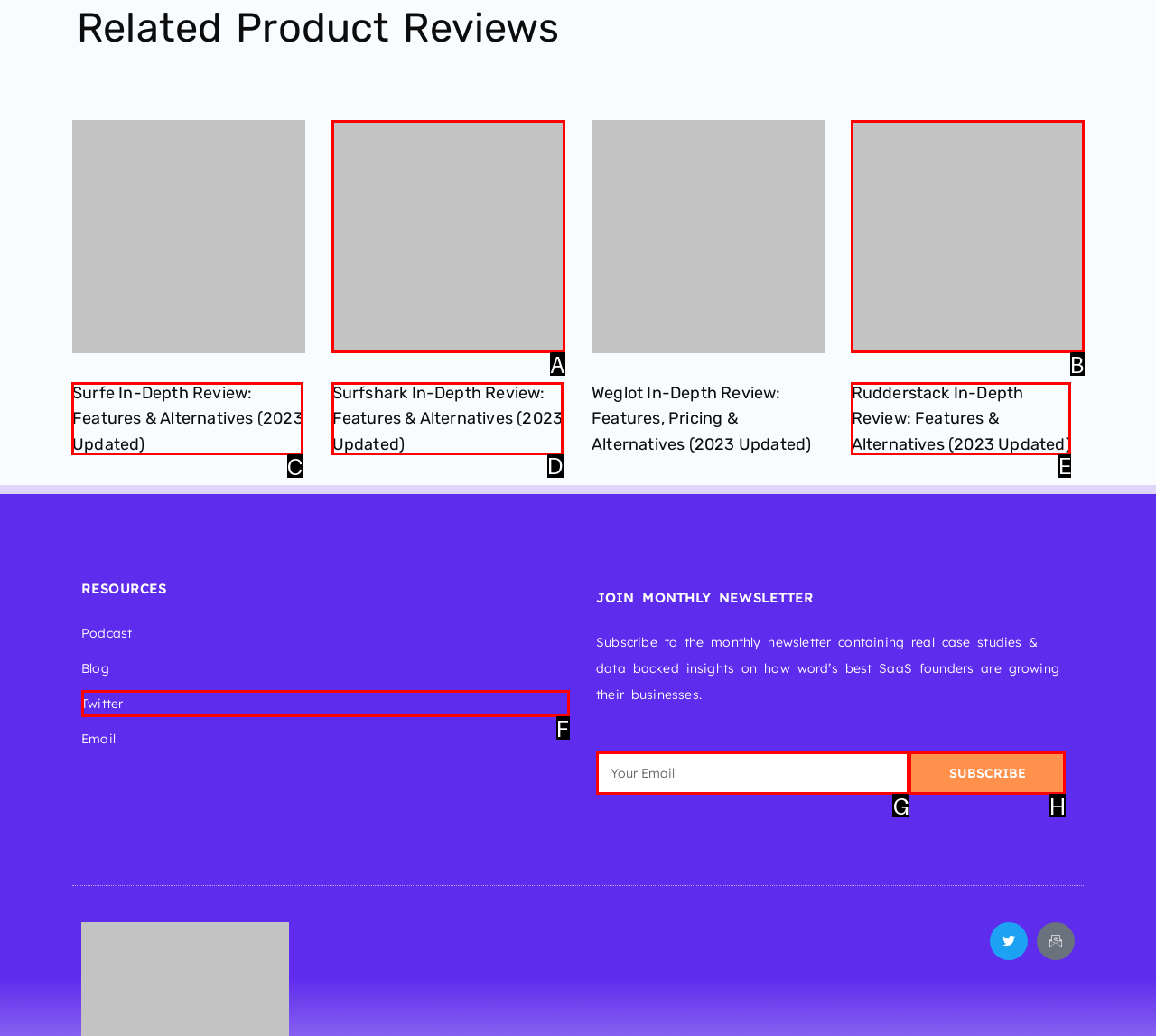What is the letter of the UI element you should click to Read Surfe In-Depth Review? Provide the letter directly.

C